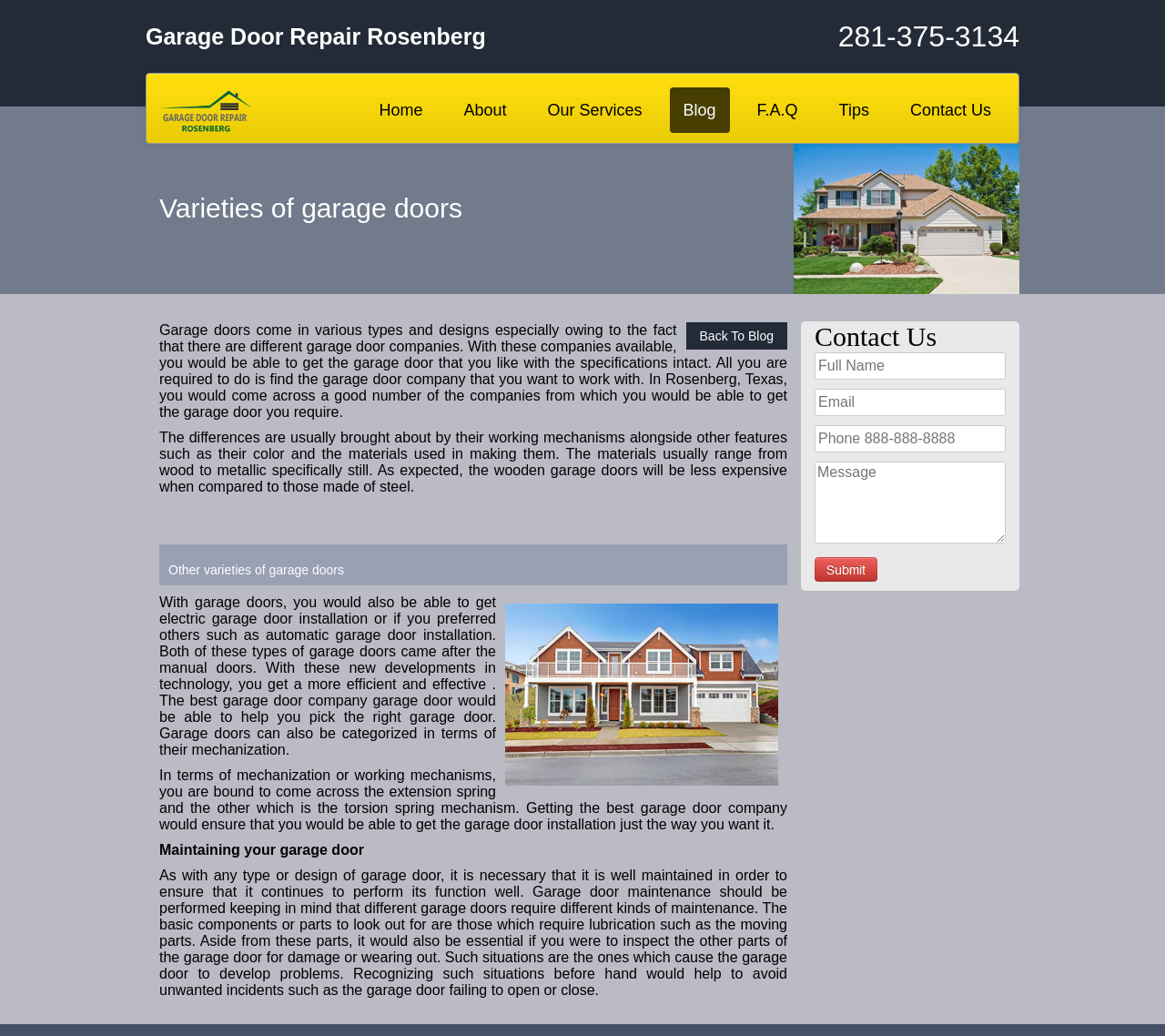Using the provided element description "name="name" placeholder="Full Name"", determine the bounding box coordinates of the UI element.

[0.699, 0.34, 0.863, 0.366]